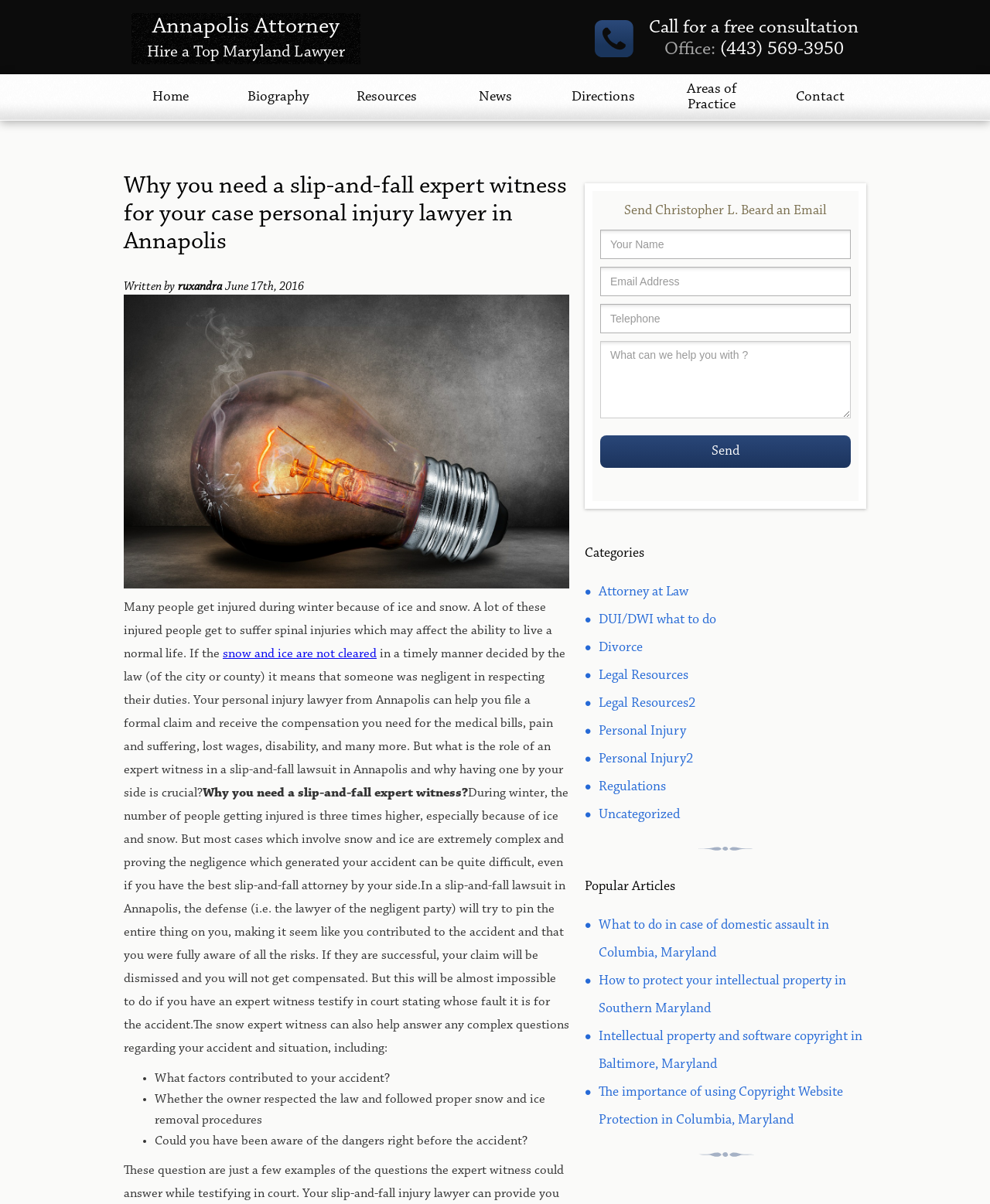What is the role of an expert witness in a slip-and-fall lawsuit?
Please answer the question with as much detail as possible using the screenshot.

According to the webpage, an expert witness in a slip-and-fall lawsuit plays a crucial role in proving negligence. They can help answer complex questions regarding the accident and situation, including what factors contributed to the accident and whether the owner respected the law and followed proper snow and ice removal procedures.